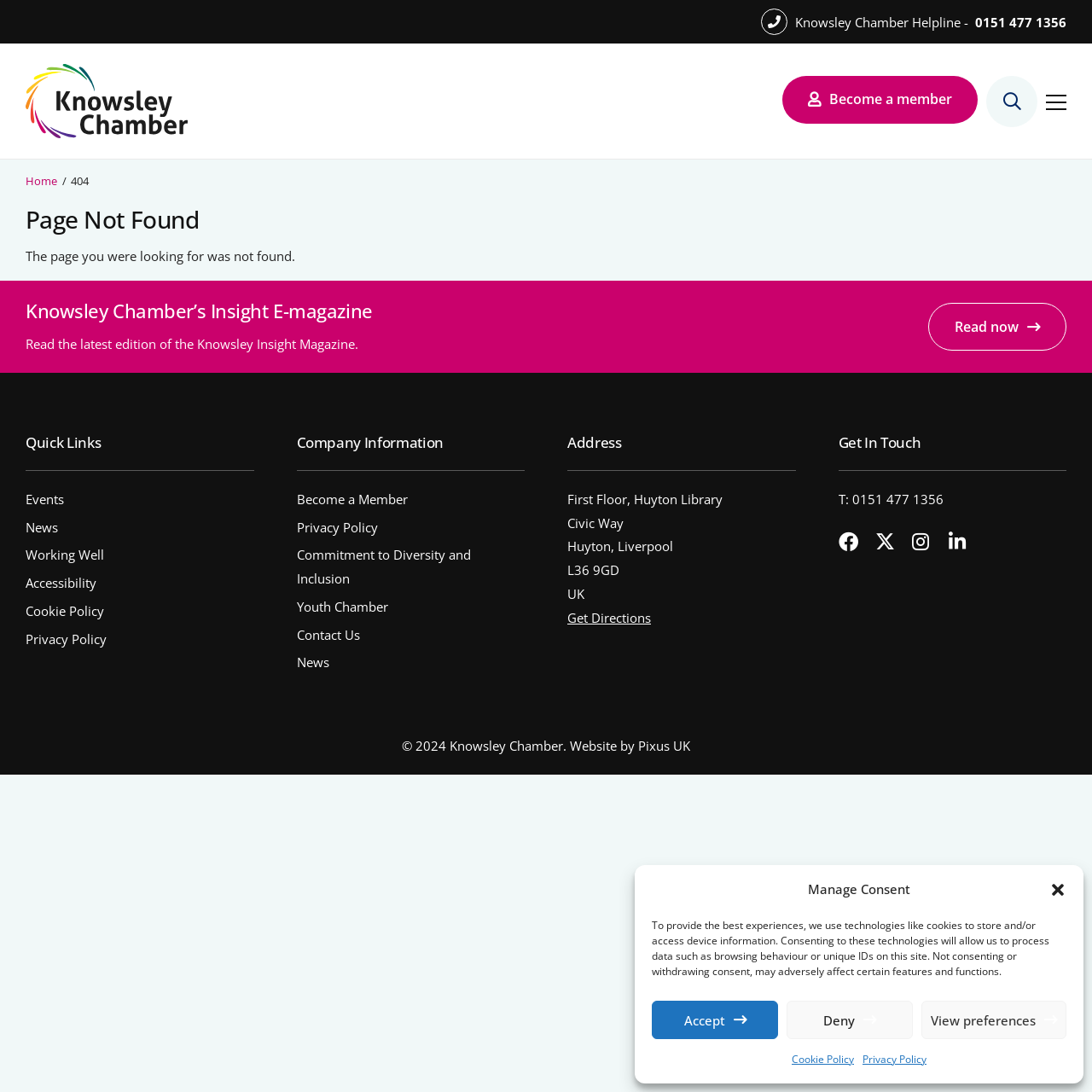Respond to the following question using a concise word or phrase: 
What is the name of the magazine published by Knowsley Chamber?

Knowsley Insight Magazine